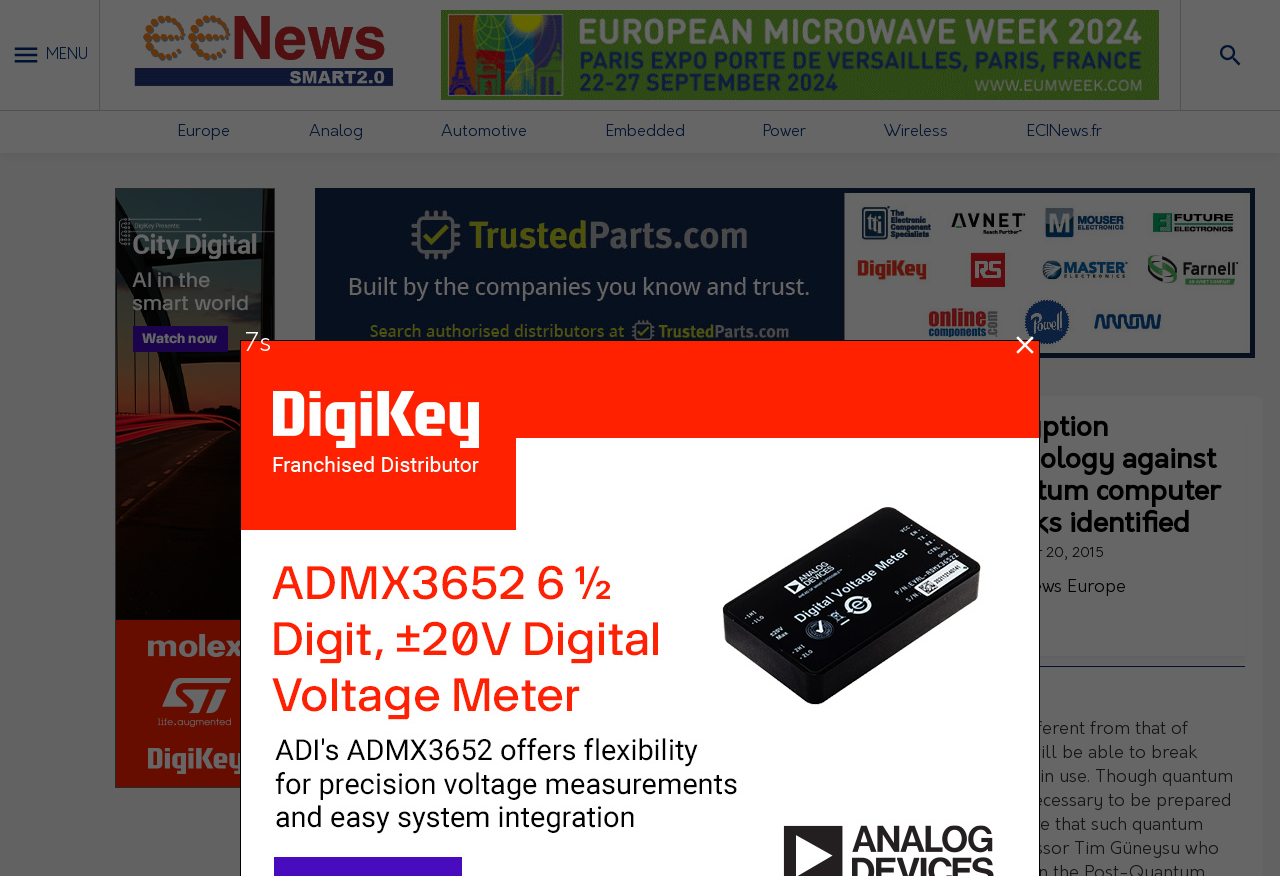How many iframes are present on the webpage?
Based on the image, provide a one-word or brief-phrase response.

3